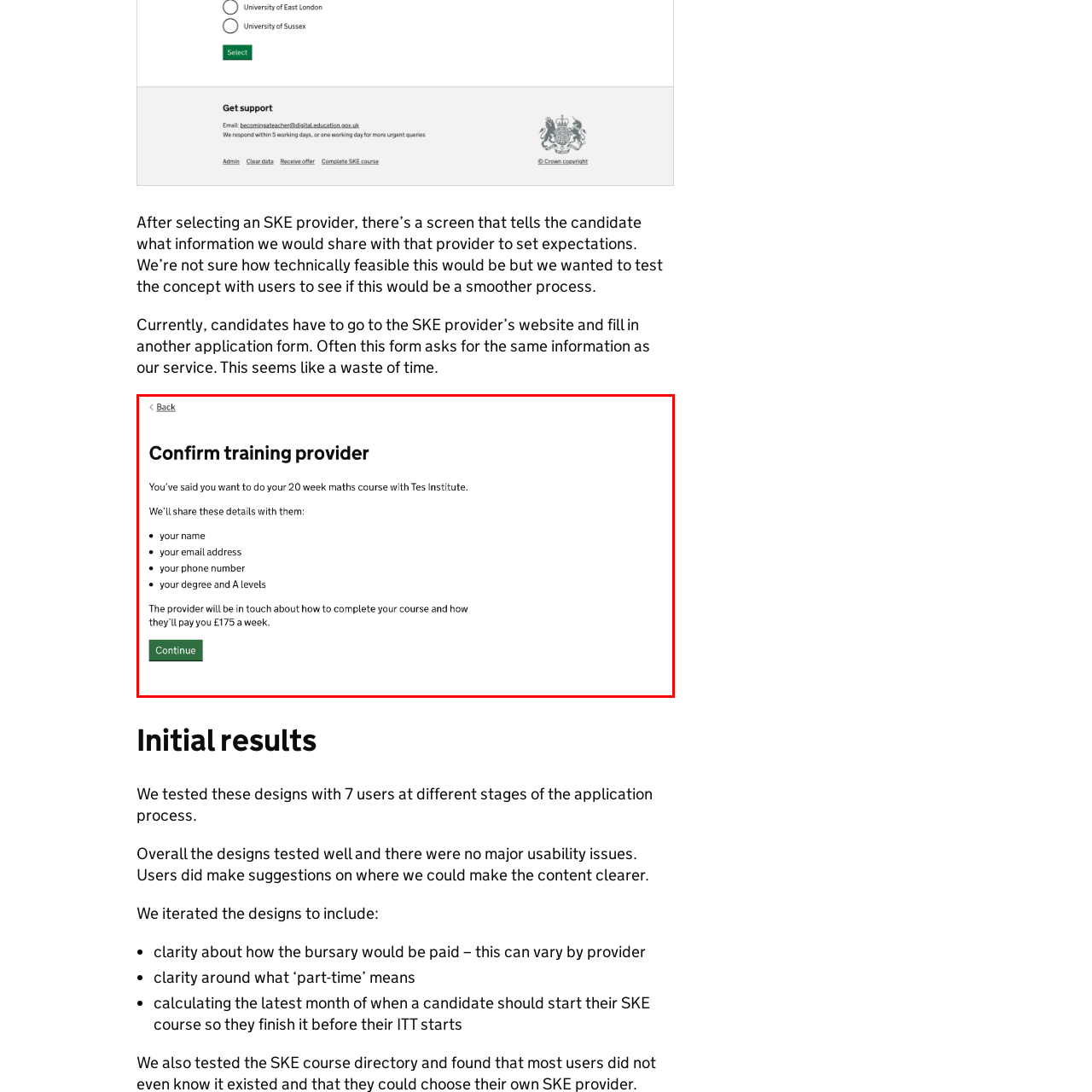What is the purpose of the back arrow on the screen?
Examine the visual content inside the red box and reply with a single word or brief phrase that best answers the question.

To return to the previous screen